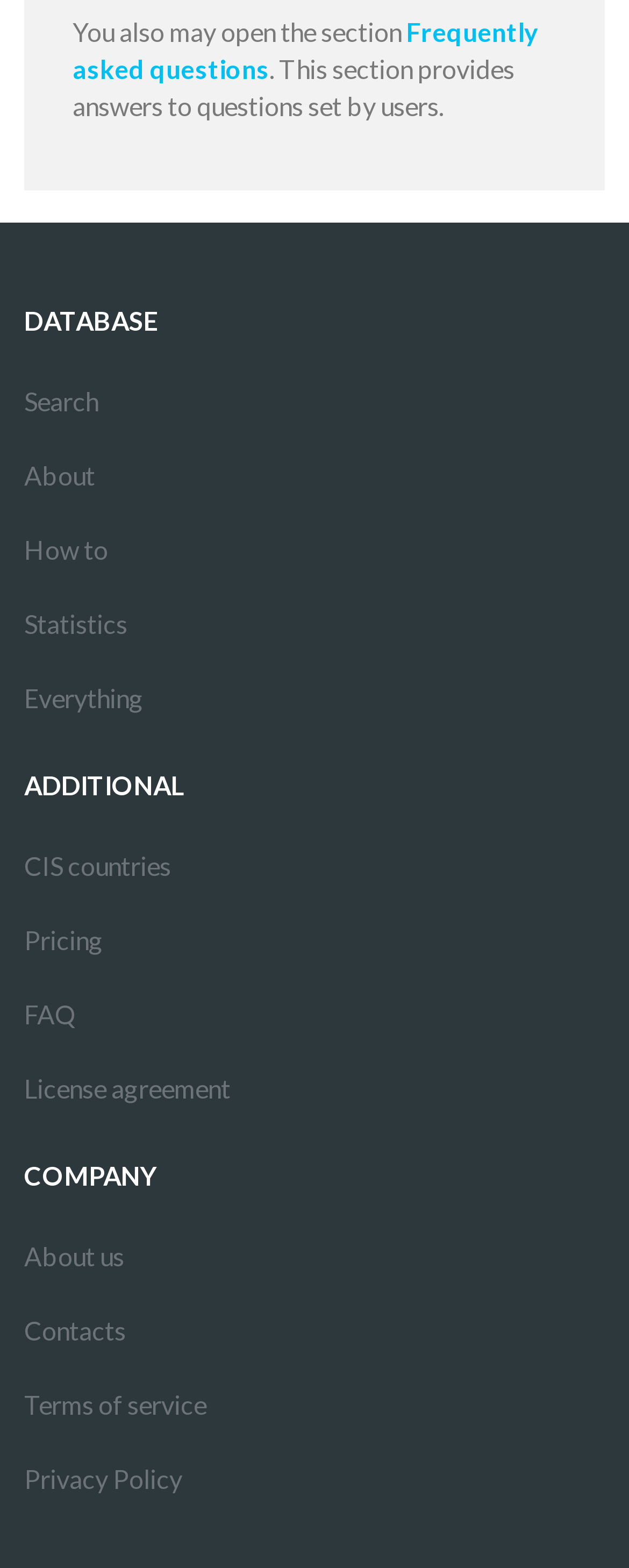Provide the bounding box coordinates of the section that needs to be clicked to accomplish the following instruction: "Search the database."

[0.038, 0.233, 0.962, 0.28]